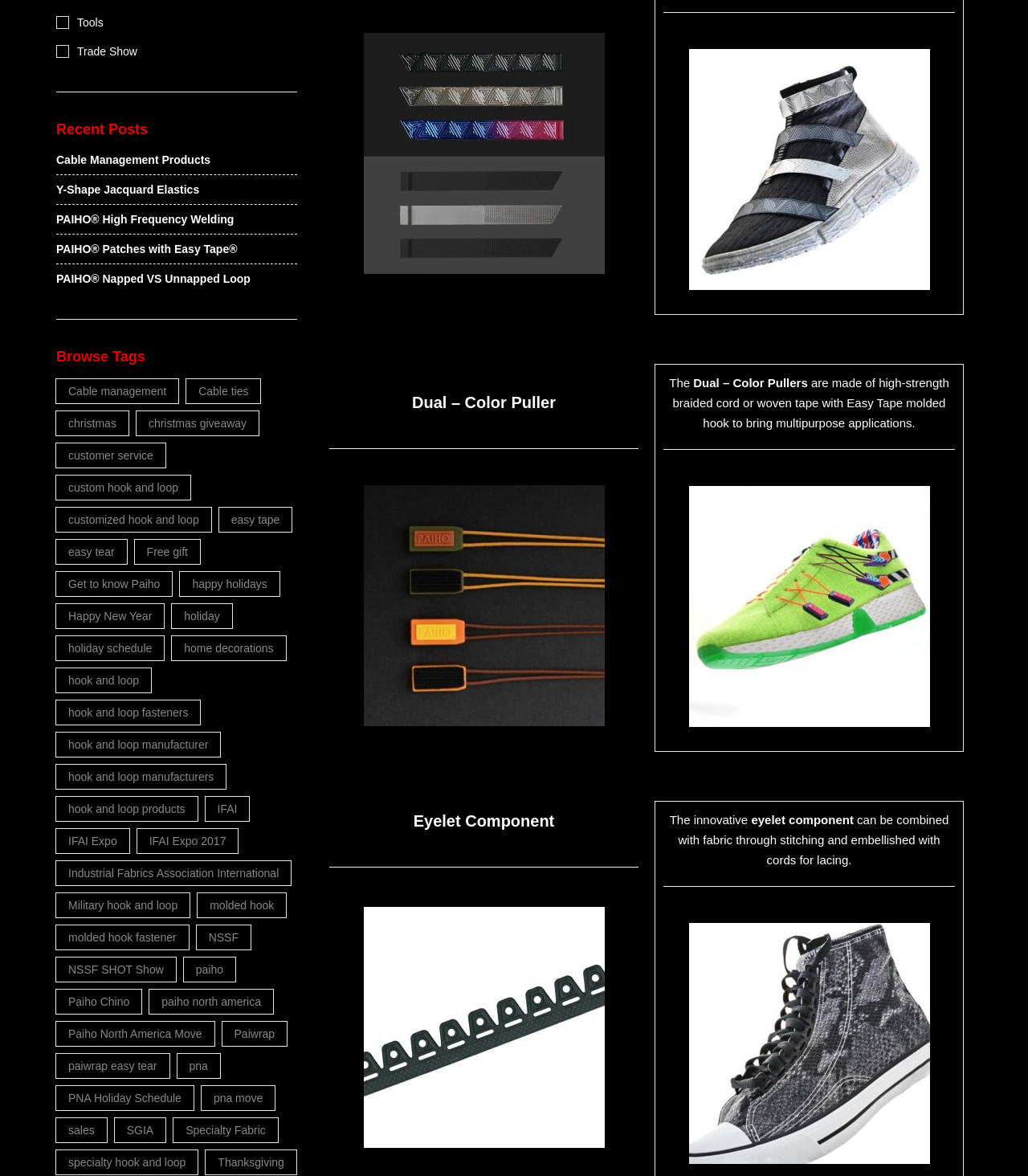What is the name of the component described under the 'Eyelet Component' heading?
Please respond to the question with a detailed and well-explained answer.

Under the 'Eyelet Component' heading, there is no specific name mentioned for the component. The heading is followed by a separator and then another heading with no text, so the name of the component is not specified.